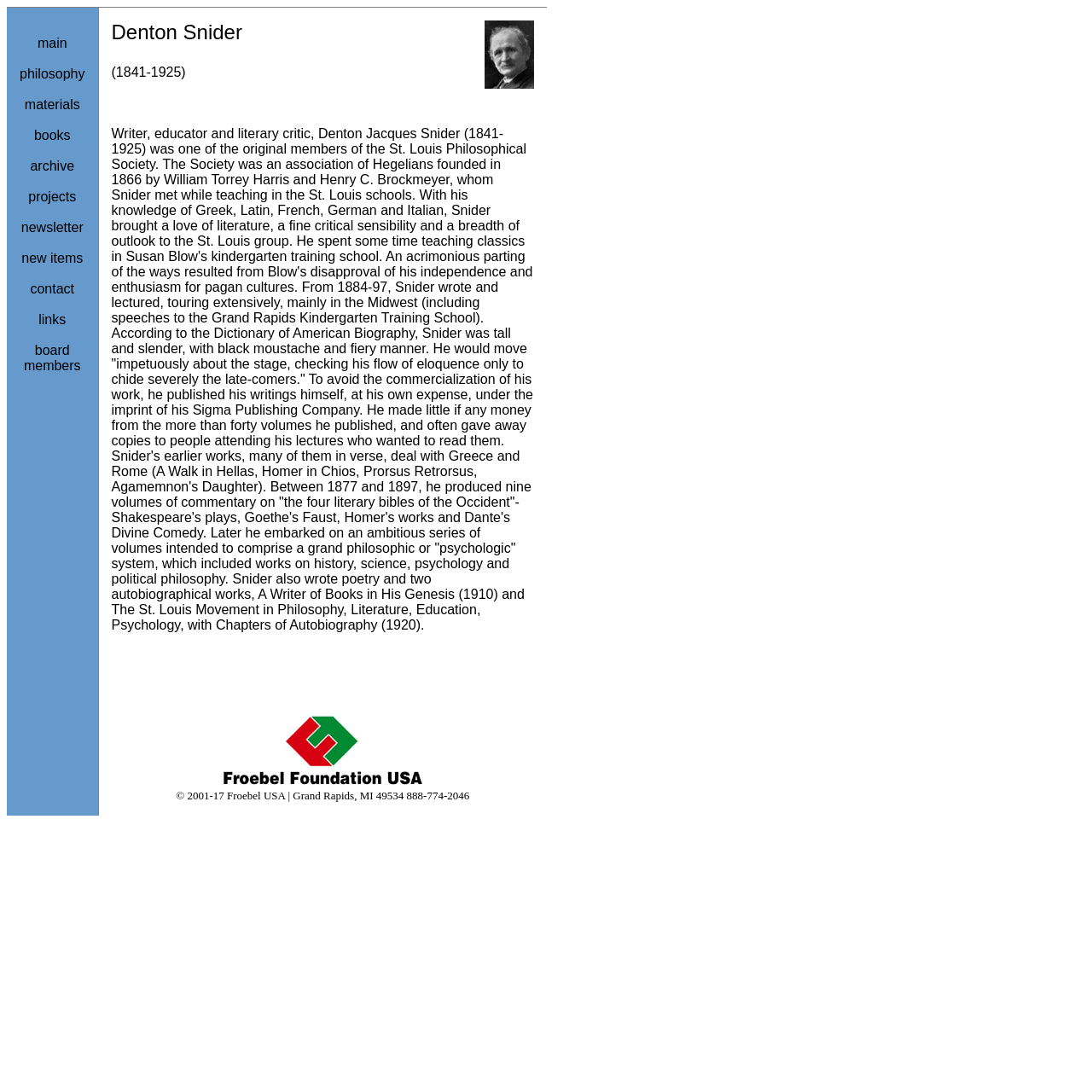Answer the following inquiry with a single word or phrase:
How many volumes did Snider publish?

more than forty